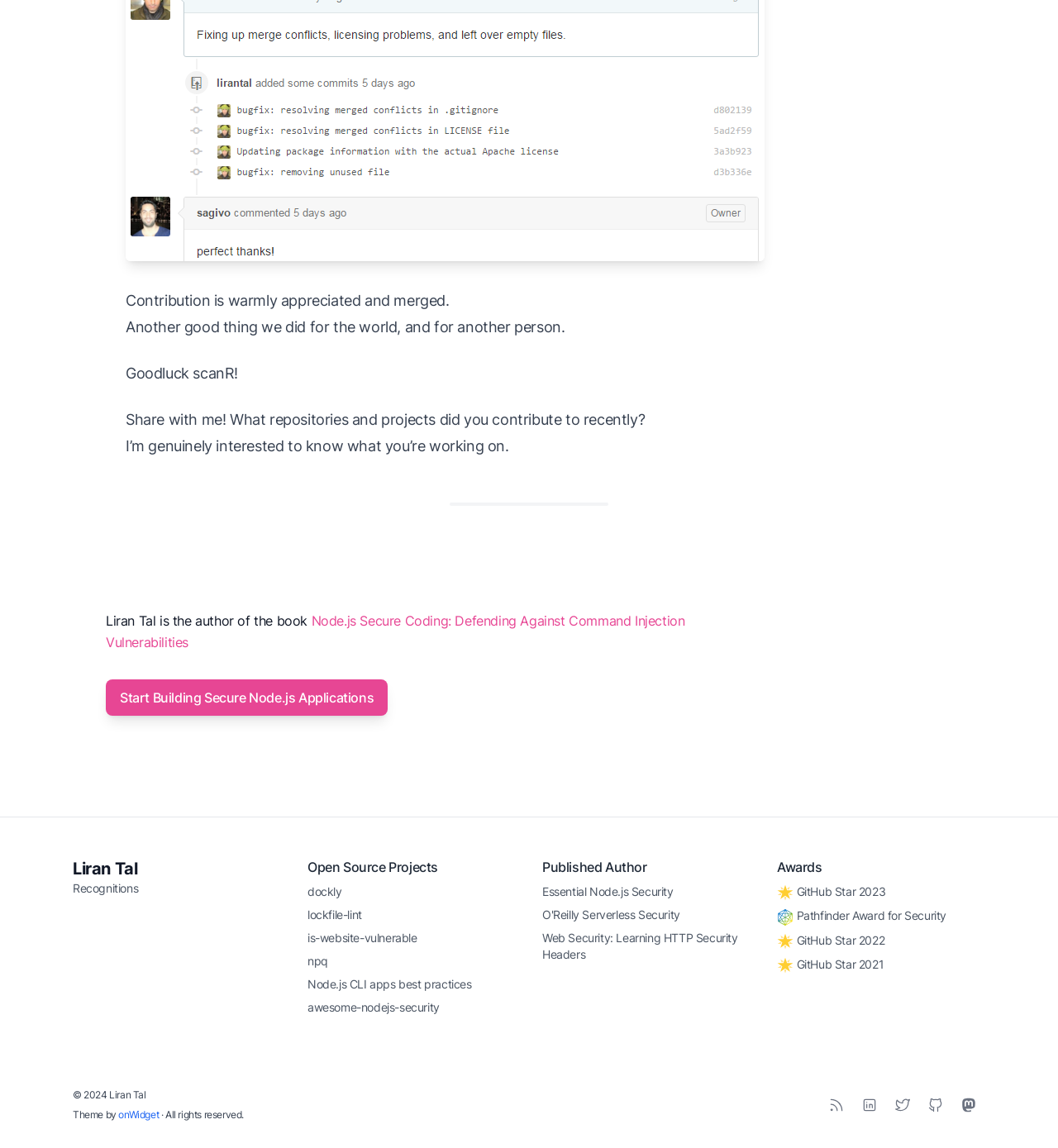Answer the question using only one word or a concise phrase: What is the theme of the webpage?

onWidget